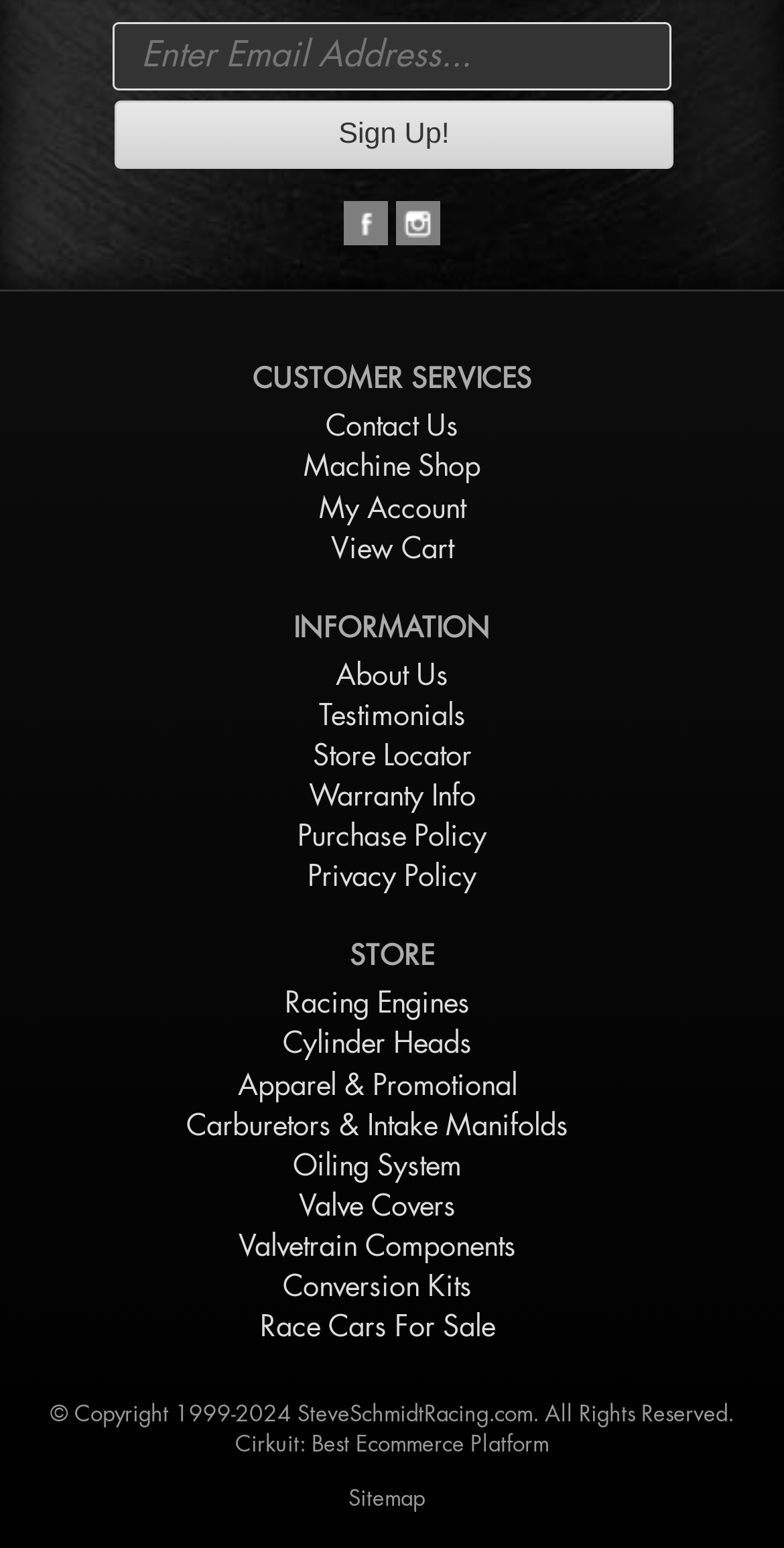How many links are available under 'CUSTOMER SERVICES'?
Using the image as a reference, answer the question with a short word or phrase.

1